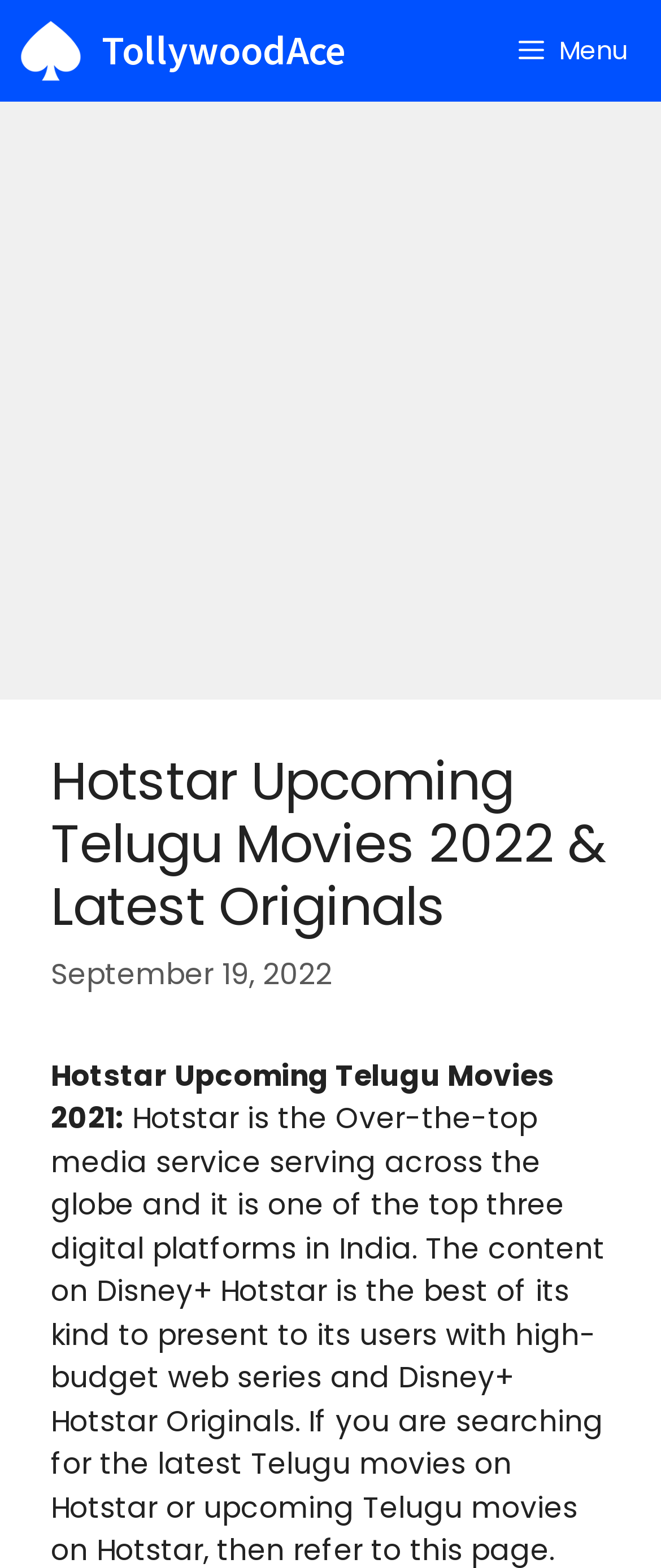Using the details in the image, give a detailed response to the question below:
When was the webpage last updated?

The webpage displays a timestamp 'September 19, 2022' which suggests that the webpage was last updated on this date.